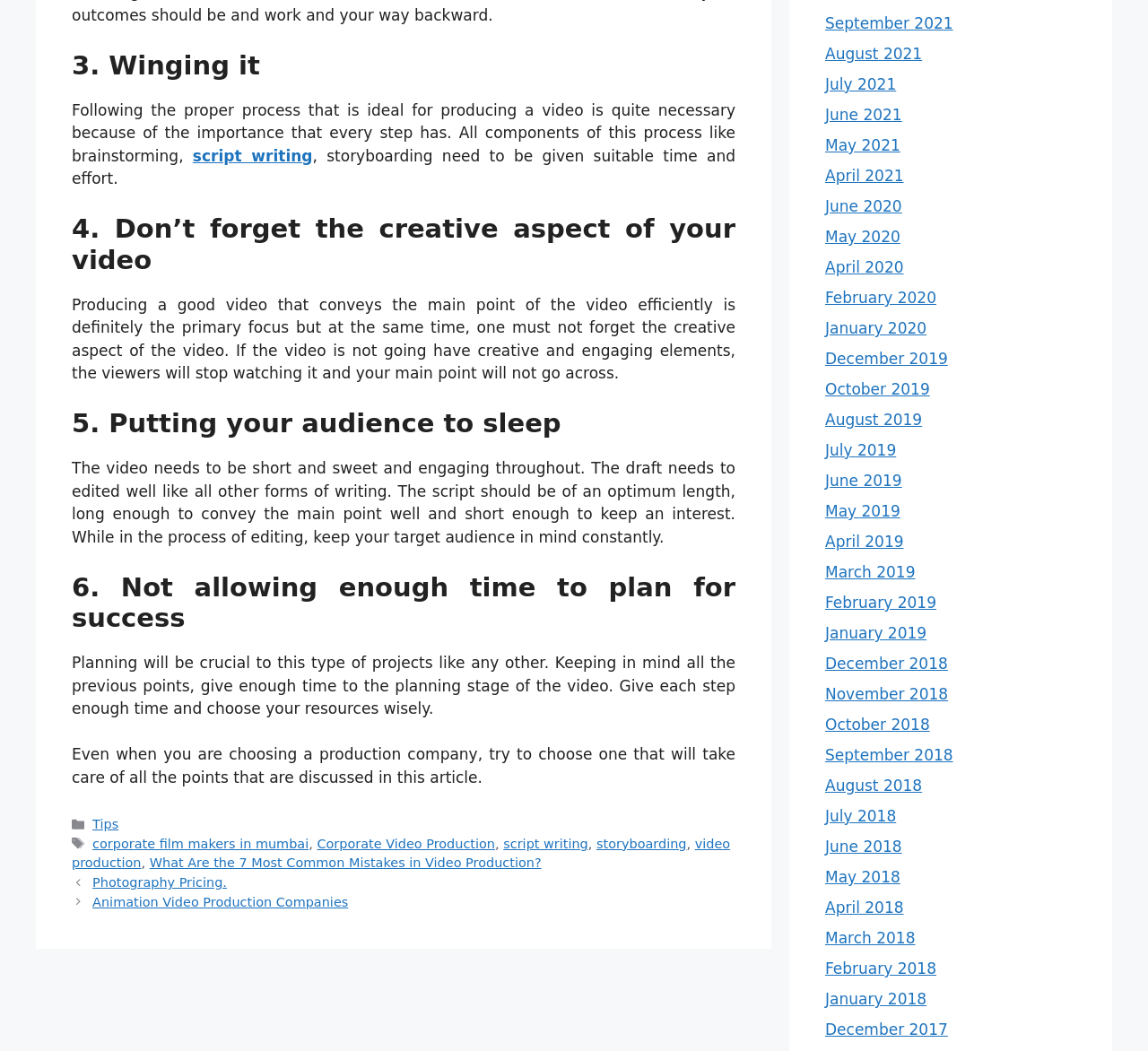What should be the length of the script?
Please answer the question with a single word or phrase, referencing the image.

Optimum length